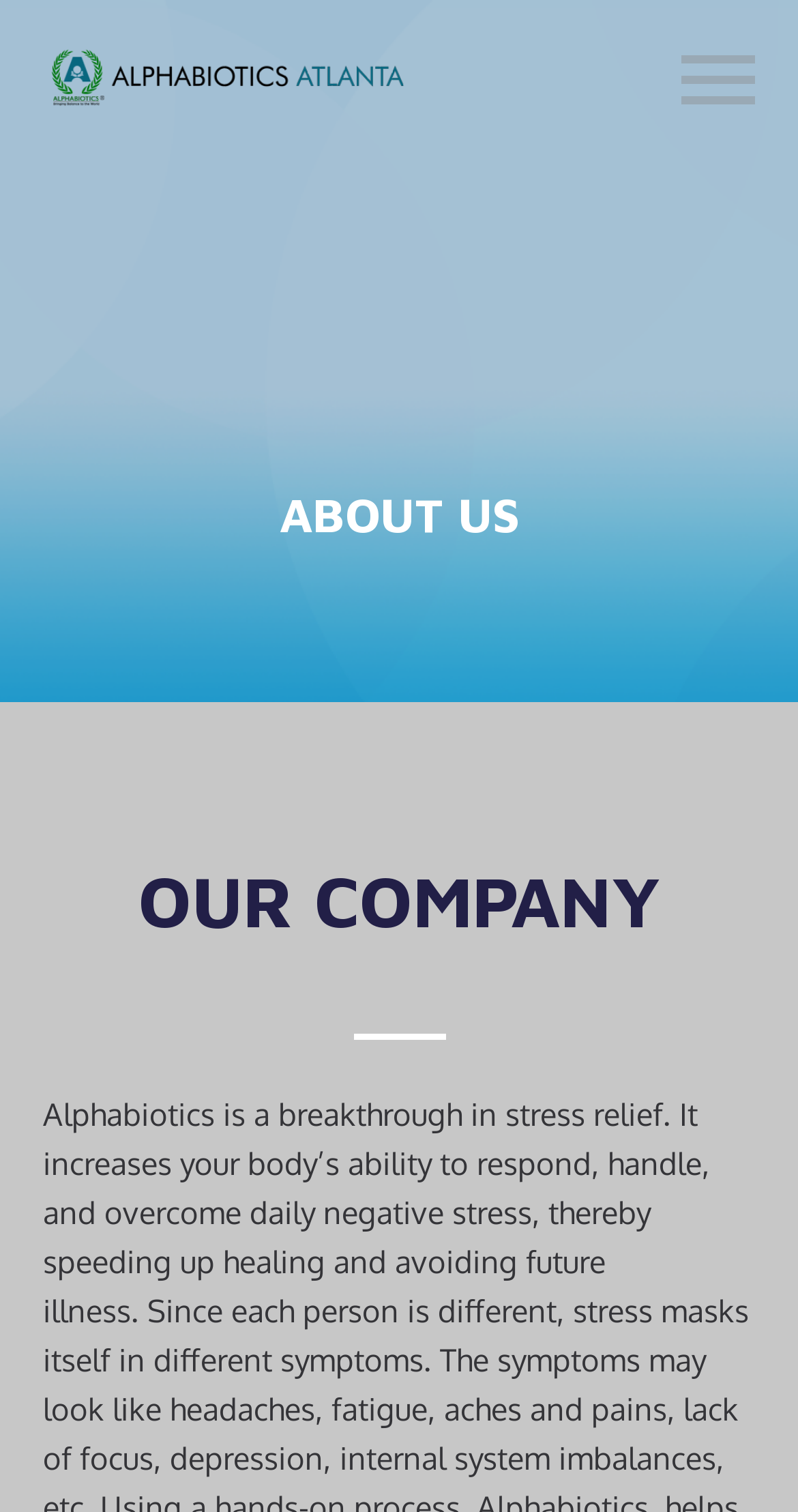Please examine the image and answer the question with a detailed explanation:
What is the topic of the webpage?

The webpage has a heading 'ABOUT US' and another heading 'OUR COMPANY', which suggests that the topic of the webpage is about the company, its history, mission, or other related information.